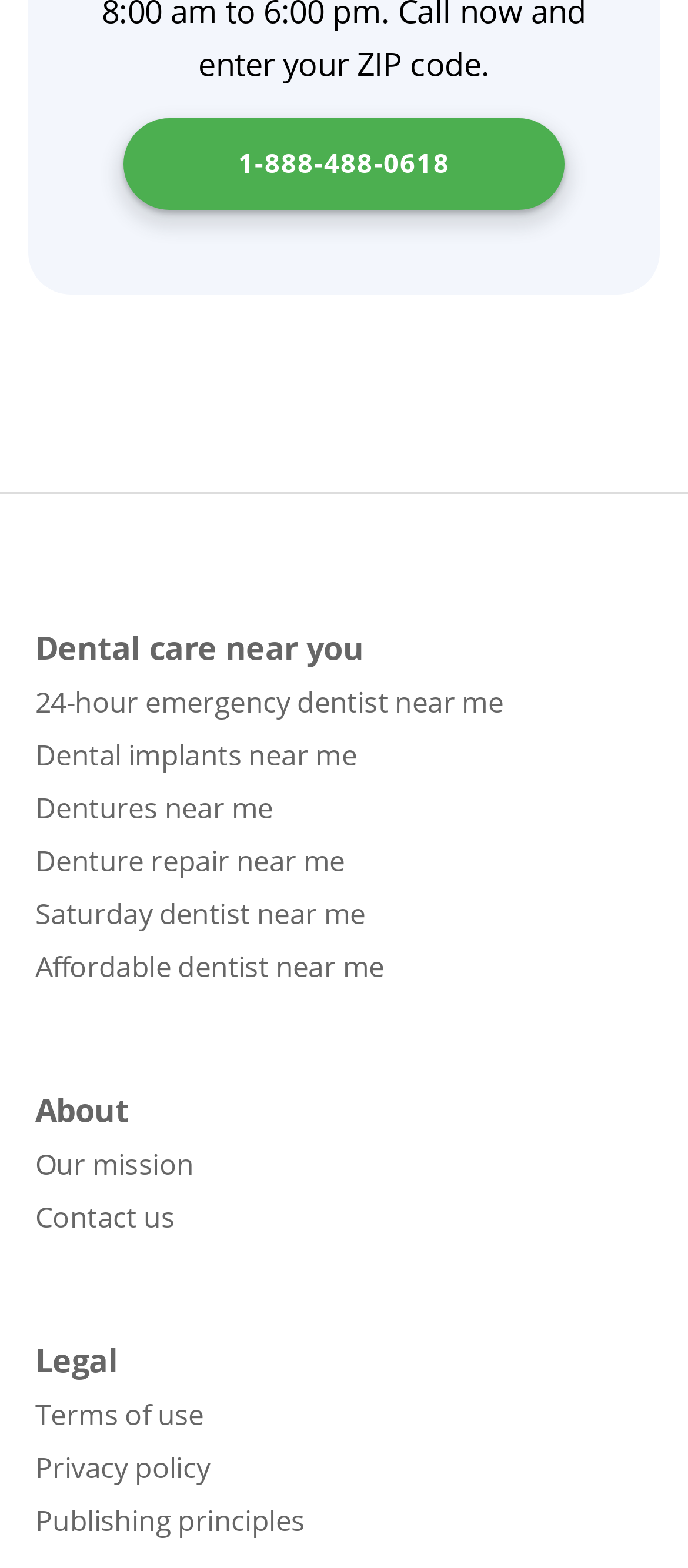What is the first link in the main content area?
Look at the screenshot and provide an in-depth answer.

The main content area of the webpage contains several links related to dental services. The first link in this area is '24-hour emergency dentist near me', which suggests that it may be a key service offered by the dental care provider.